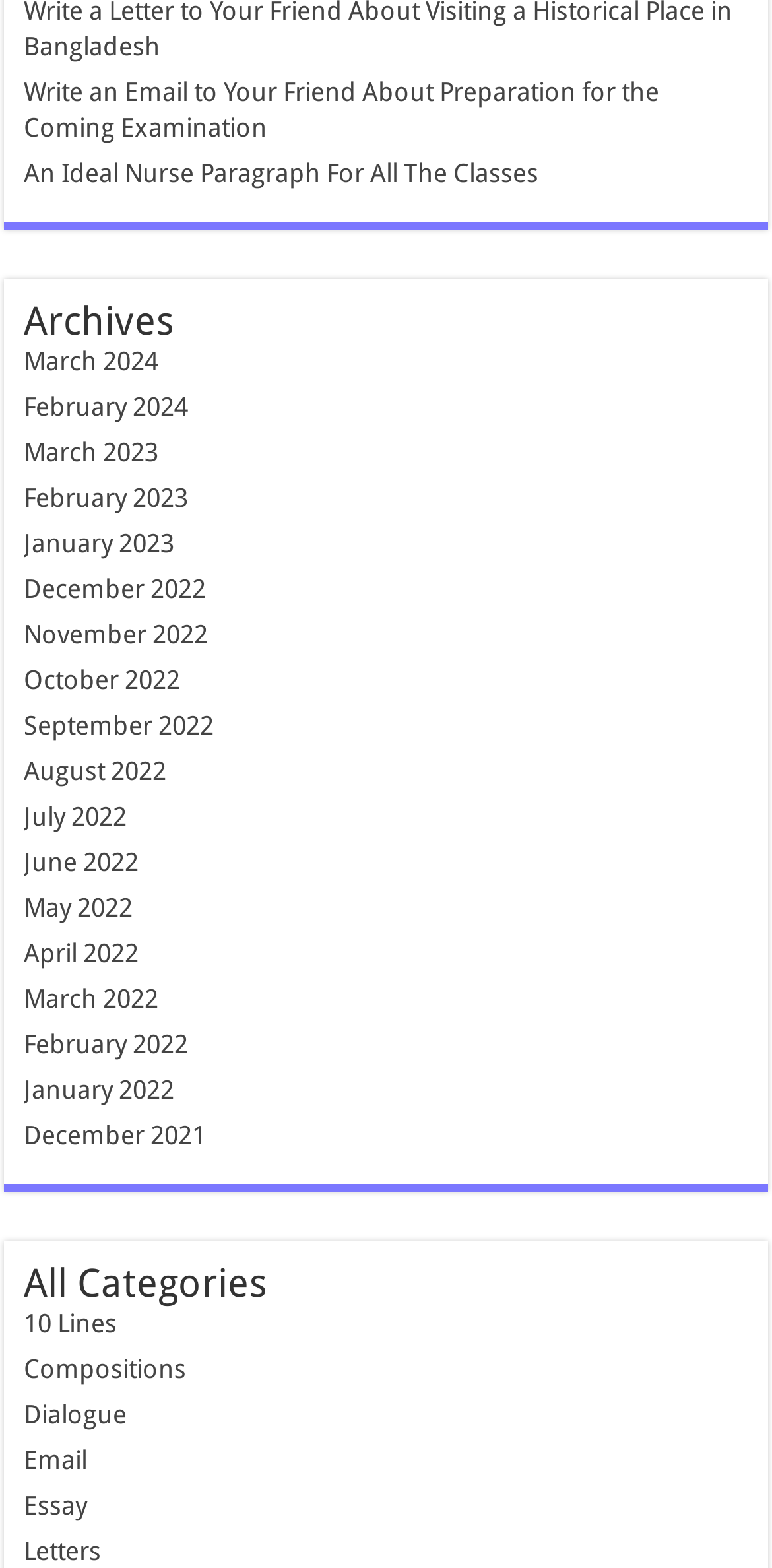How many links are there under Archives?
Please answer the question with a detailed response using the information from the screenshot.

I counted the number of links under the 'Archives' heading, starting from 'March 2024' to 'January 2022', and found 15 links in total.